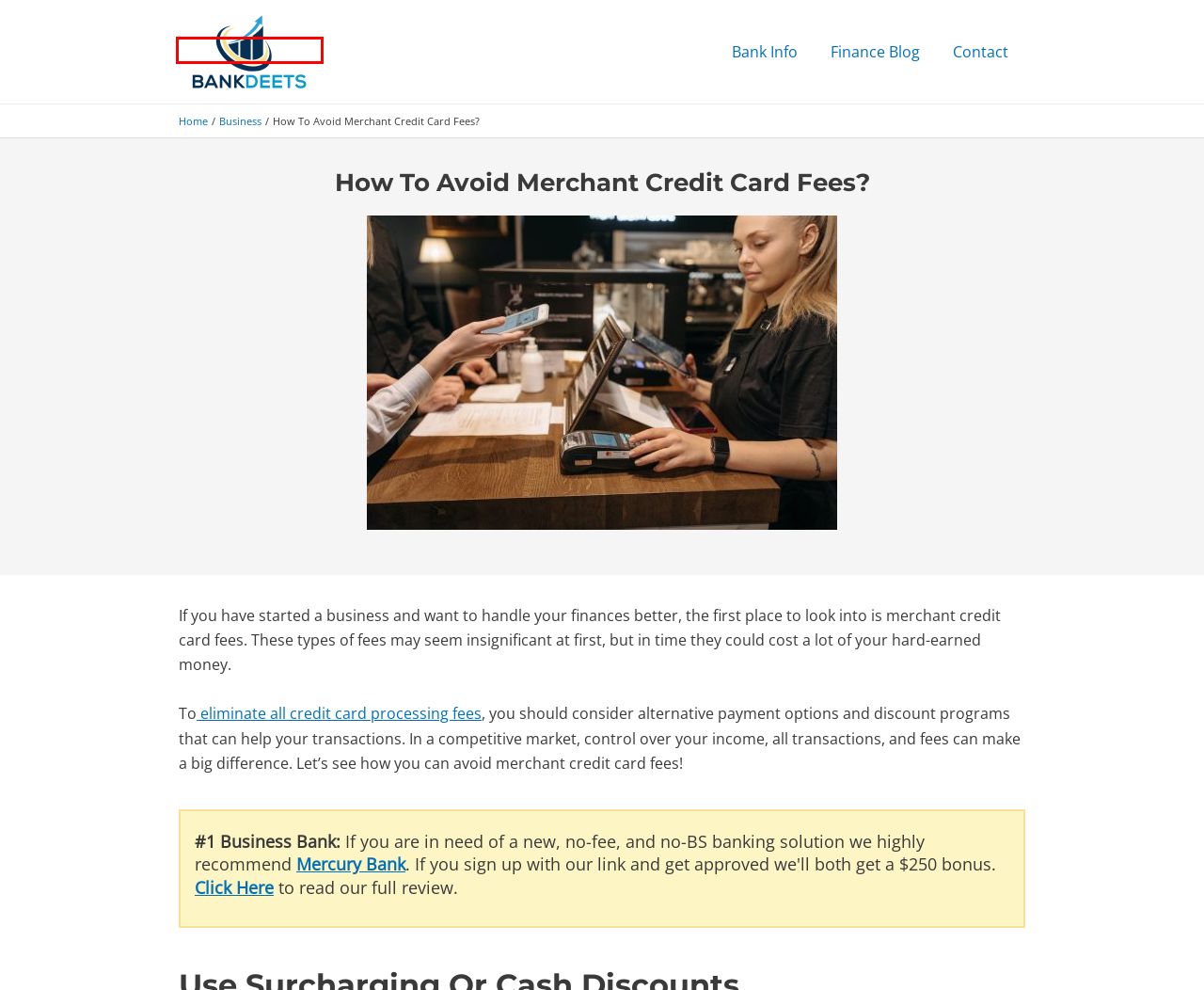Analyze the screenshot of a webpage featuring a red rectangle around an element. Pick the description that best fits the new webpage after interacting with the element inside the red bounding box. Here are the candidates:
A. Mercury Bank Review (Updated 2024): Why We Love Them
B. BankDeets: Bank Routing Number Details & Personal Finance
C. Cash Discount Program | Eliminate Credit Card Processing Fees
D. Never Carry a Credit Card Balance: Here's Why - BankDeets
E. Business - BankDeets
F. Contact Us - BankDeets
G. Bank Info - BankDeets
H. Blog - BankDeets

B